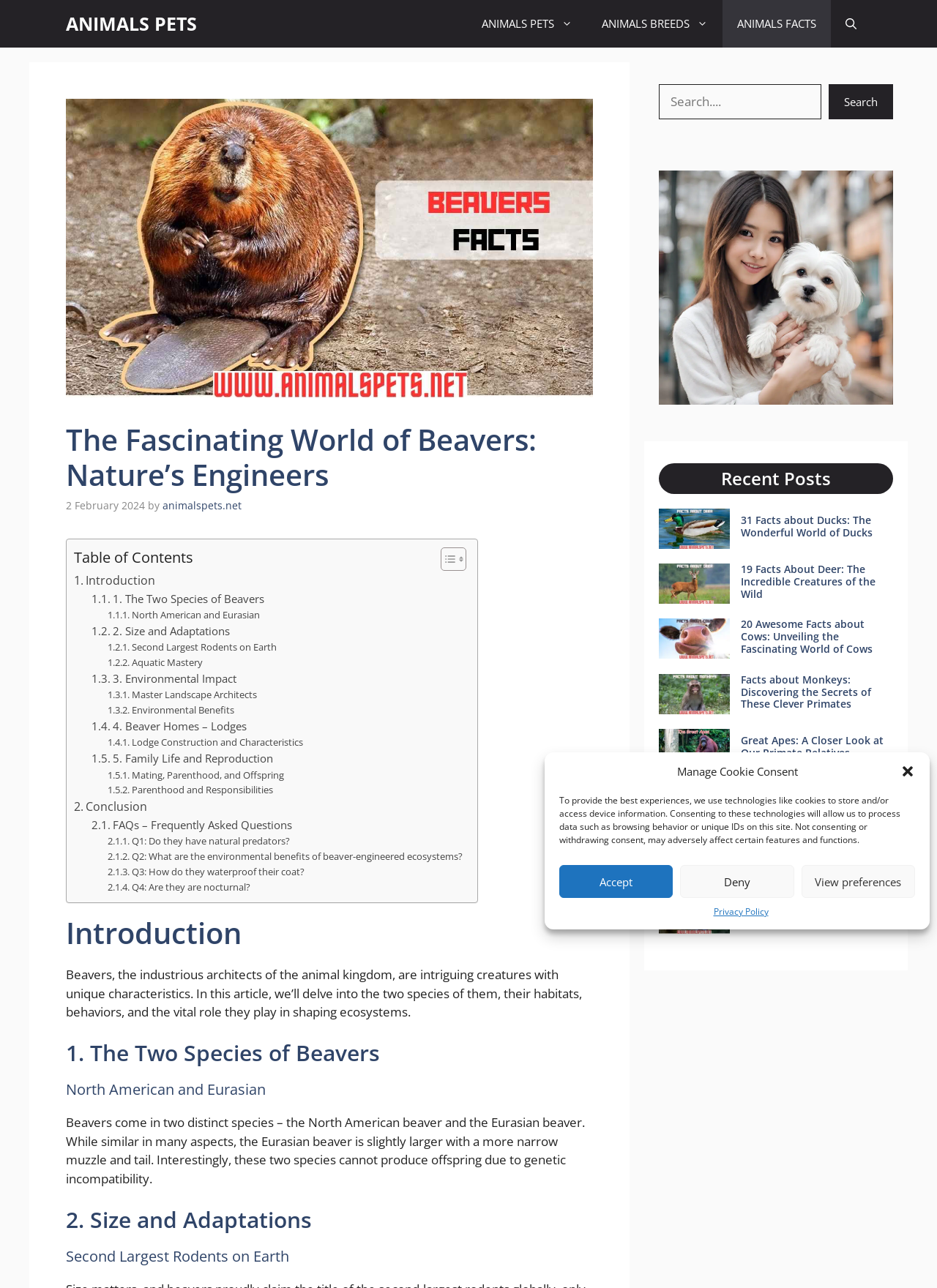Pinpoint the bounding box coordinates of the area that must be clicked to complete this instruction: "Click the '31 Facts about Ducks: The Wonderful World of Ducks' link".

[0.79, 0.399, 0.931, 0.419]